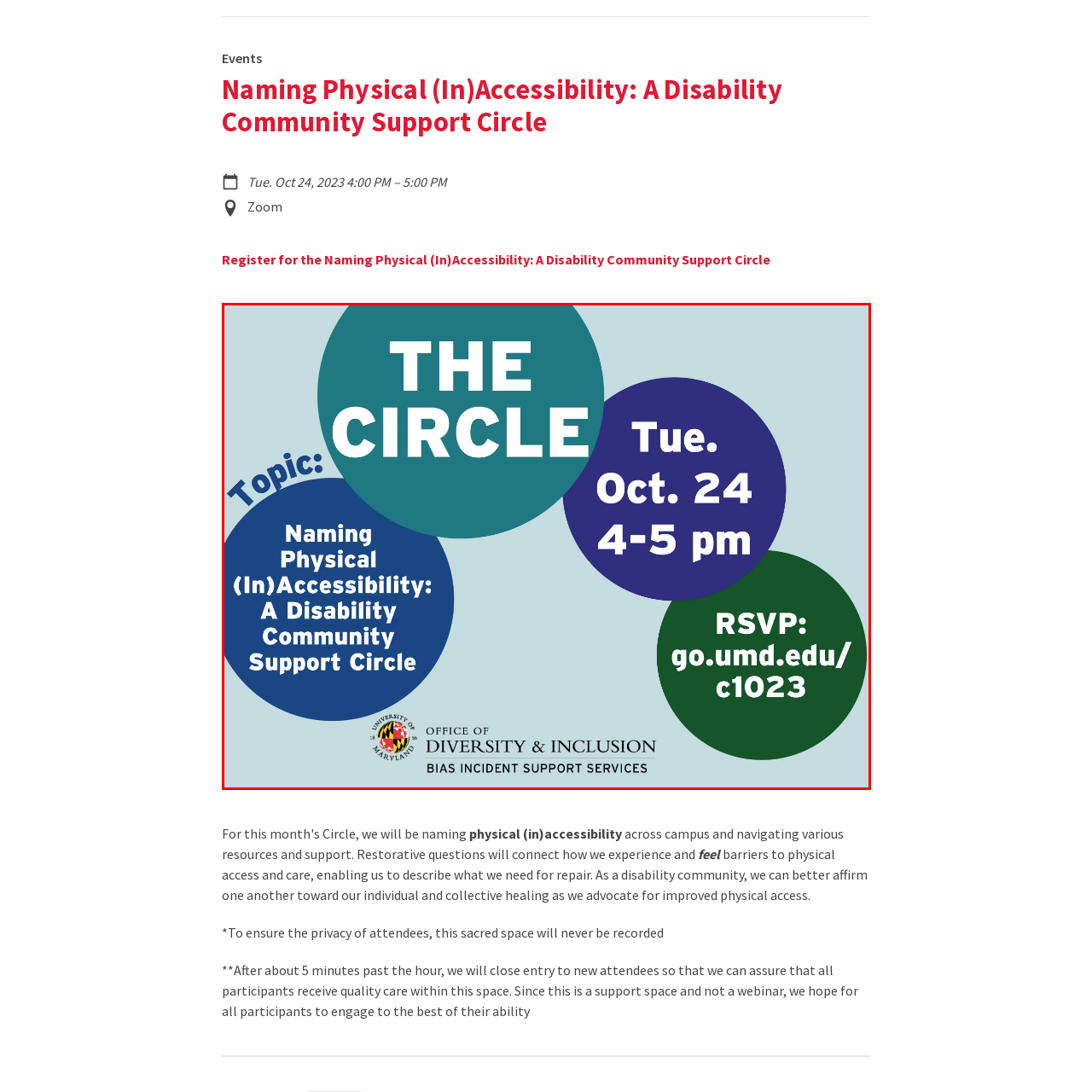Look at the image enclosed within the red outline and answer the question with a single word or phrase:
What is the date of the event?

October 24